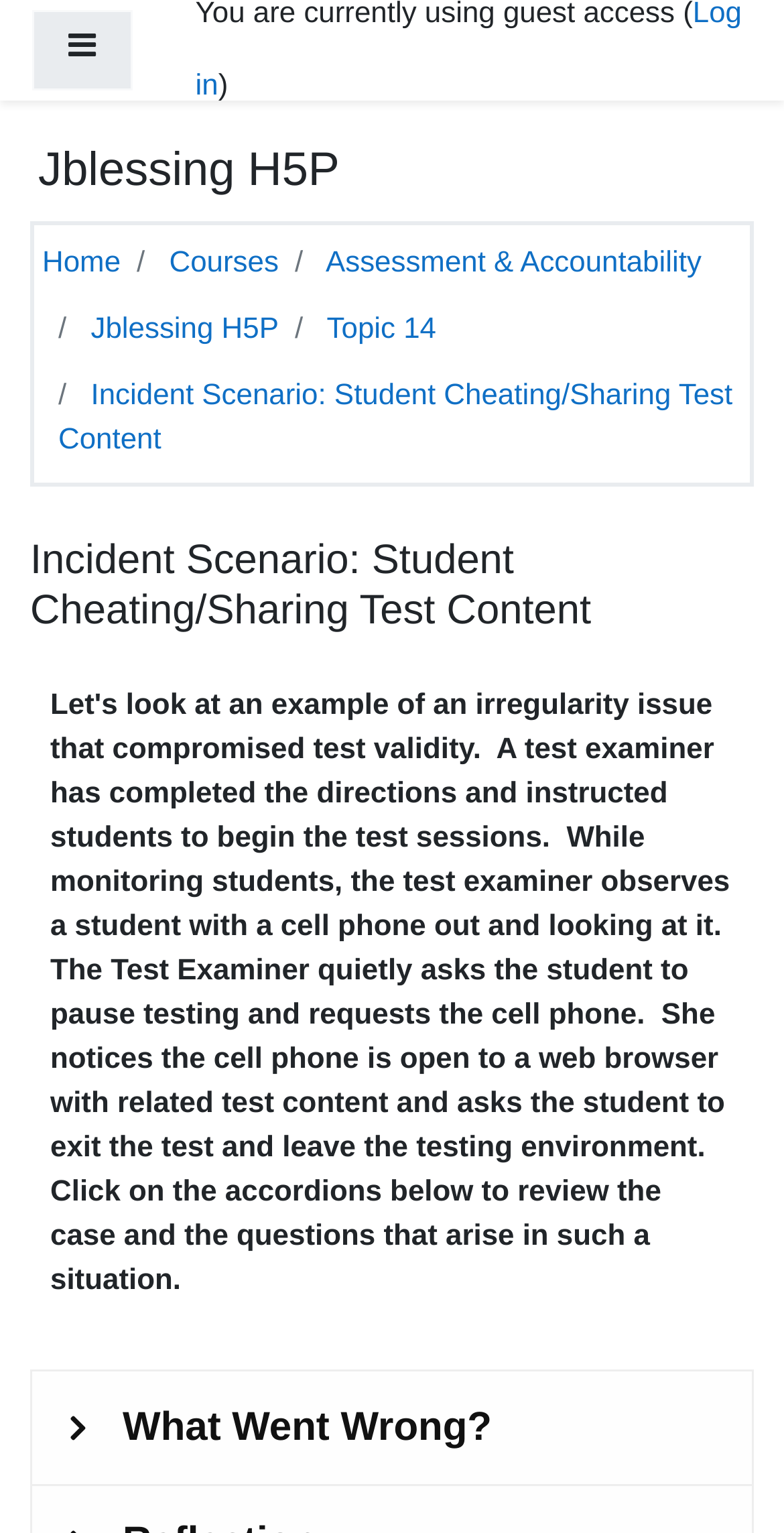Specify the bounding box coordinates of the region I need to click to perform the following instruction: "Read Incident Scenario". The coordinates must be four float numbers in the range of 0 to 1, i.e., [left, top, right, bottom].

[0.038, 0.35, 0.962, 0.415]